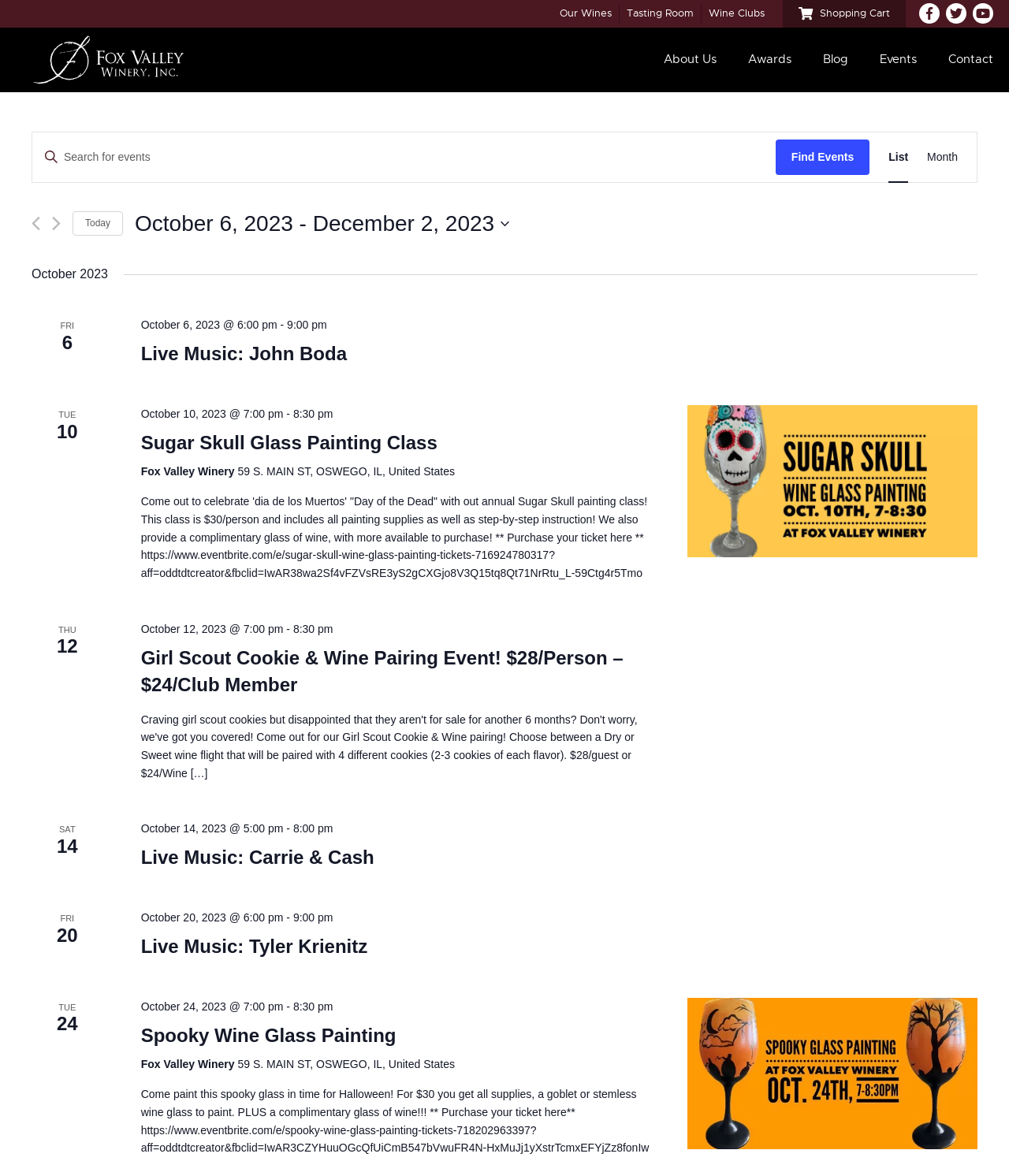Locate the bounding box of the UI element described in the following text: "Live Music: Tyler Krienitz".

[0.14, 0.795, 0.364, 0.814]